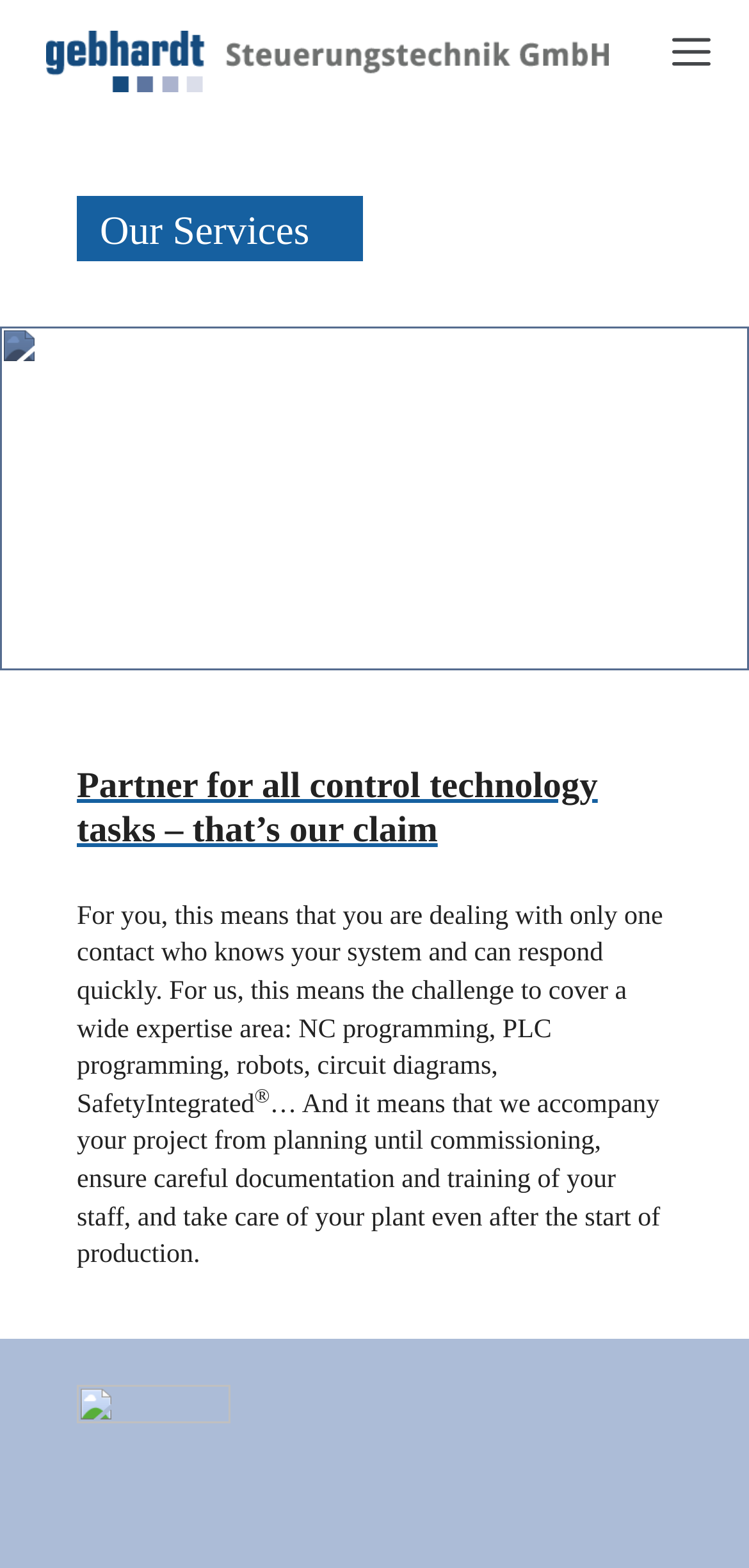What is the benefit of dealing with one contact?
Look at the image and respond with a one-word or short-phrase answer.

Quick response